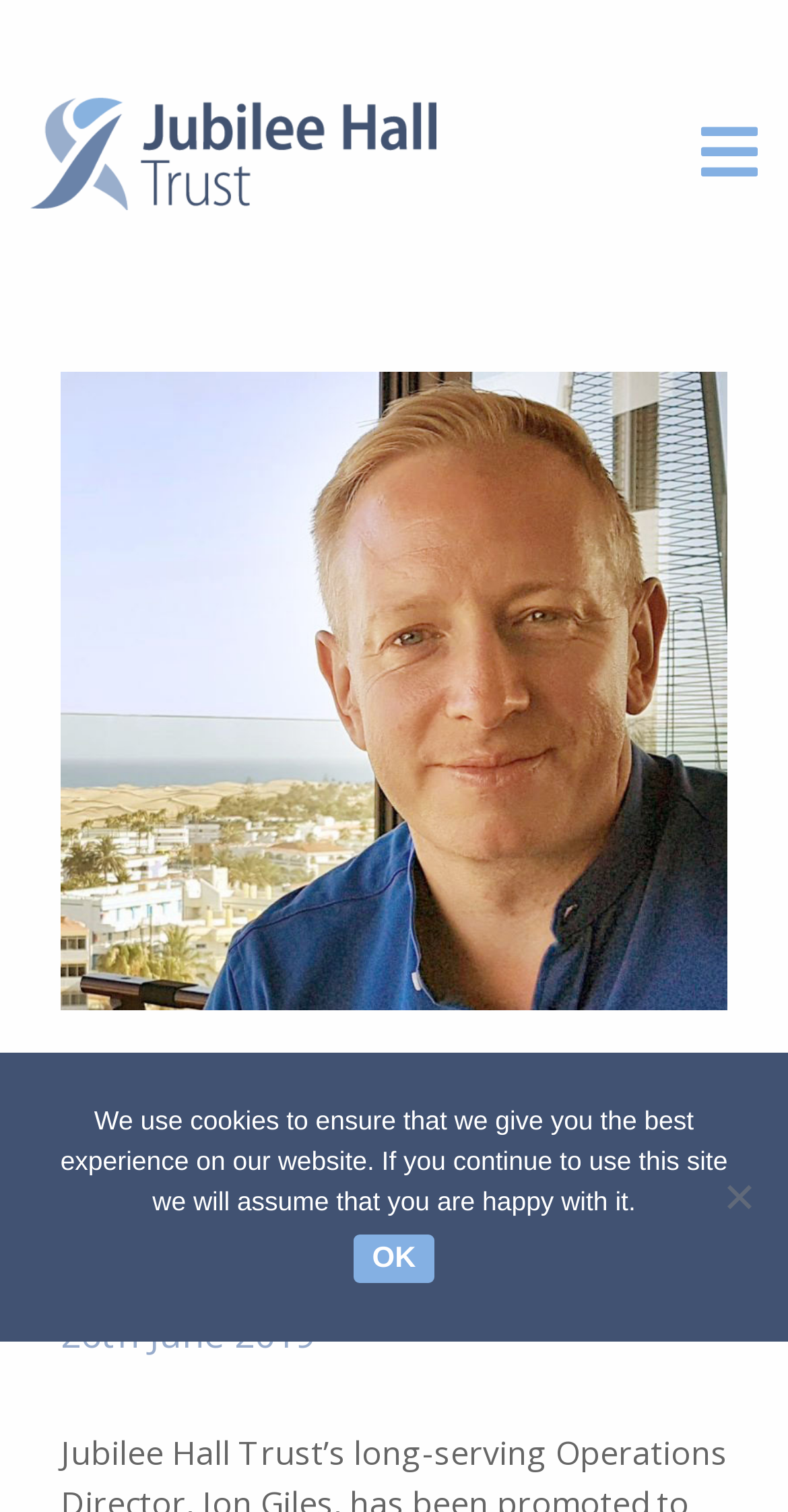Answer the question below in one word or phrase:
What is the purpose of the cookie notice?

To inform users about cookie usage